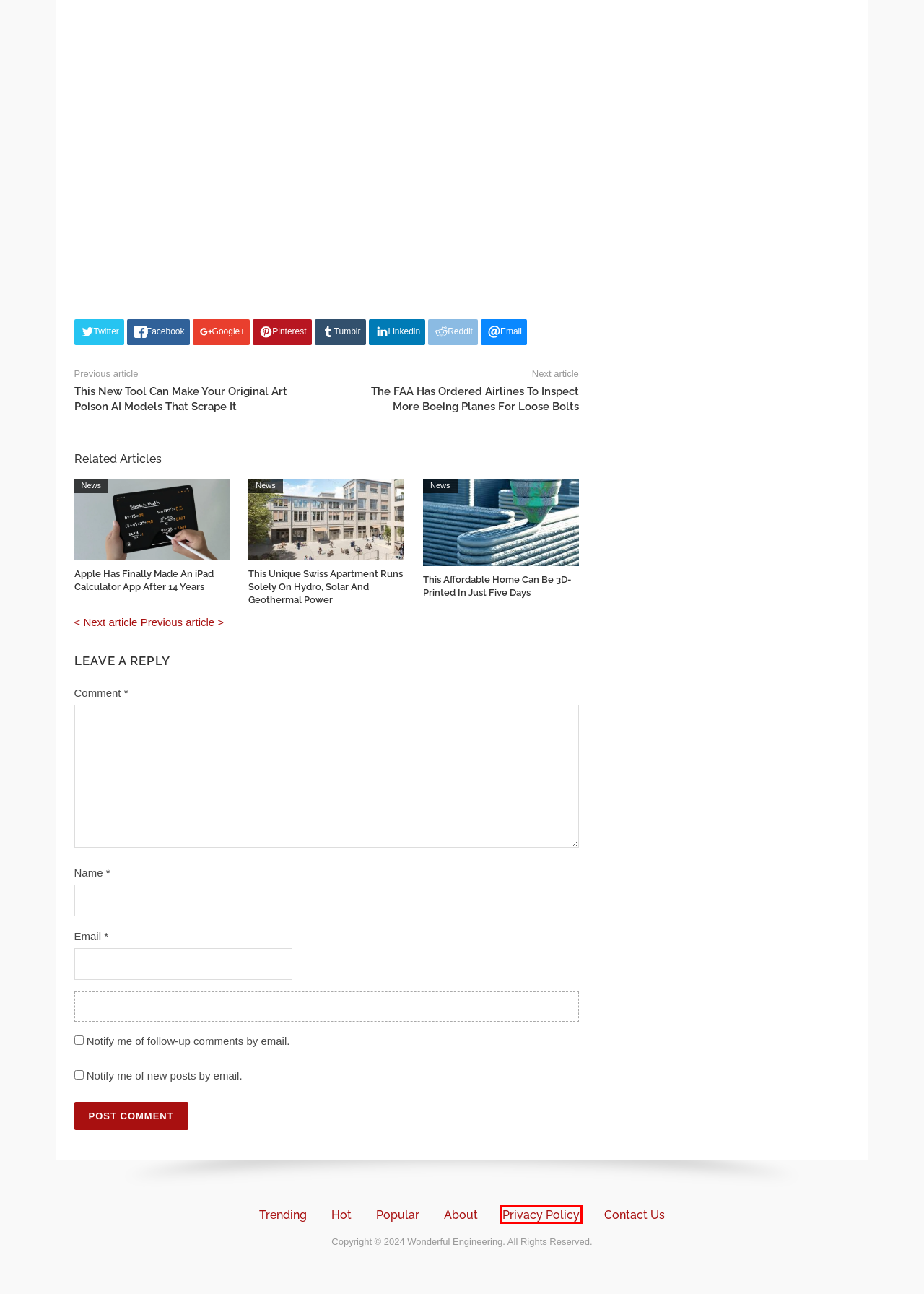After examining the screenshot of a webpage with a red bounding box, choose the most accurate webpage description that corresponds to the new page after clicking the element inside the red box. Here are the candidates:
A. Trending Wonderful Engineering Articles
B. Hot Wonderful Engineering Articles
C. Popular Wonderful Engineering Articles
D. About Wonderful Engineering
E. This Affordable Home Can Be 3D-Printed In Just Five Days
F. News Archives - Wonderful Engineering
G. Contact Us - Wonderful Engineering - Modern News Portal
H. Privacy Policy - Wonderful Engineering - Modern News Portal

H